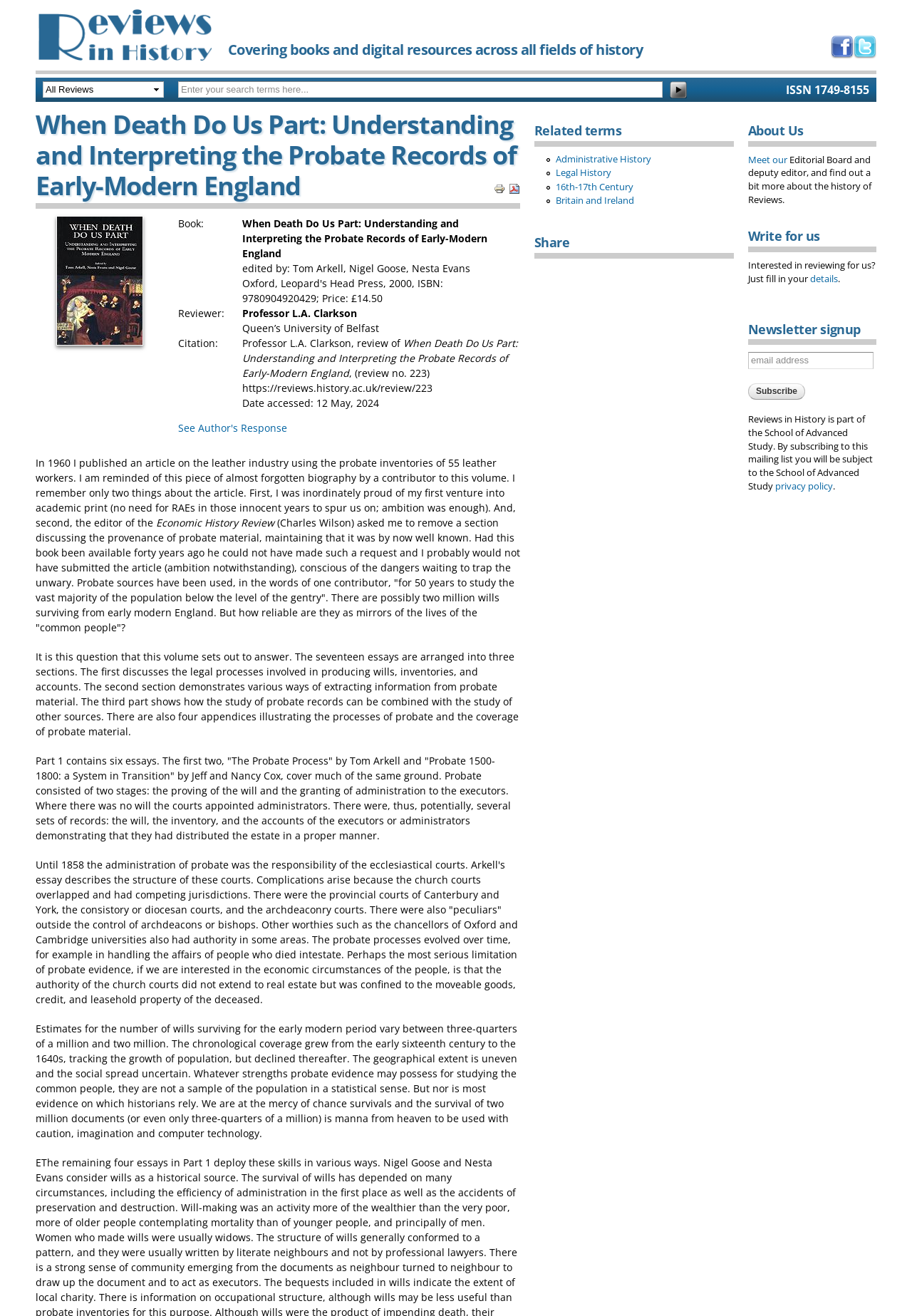Determine the bounding box coordinates of the clickable region to execute the instruction: "Like us on Facebook". The coordinates should be four float numbers between 0 and 1, denoted as [left, top, right, bottom].

[0.911, 0.034, 0.936, 0.044]